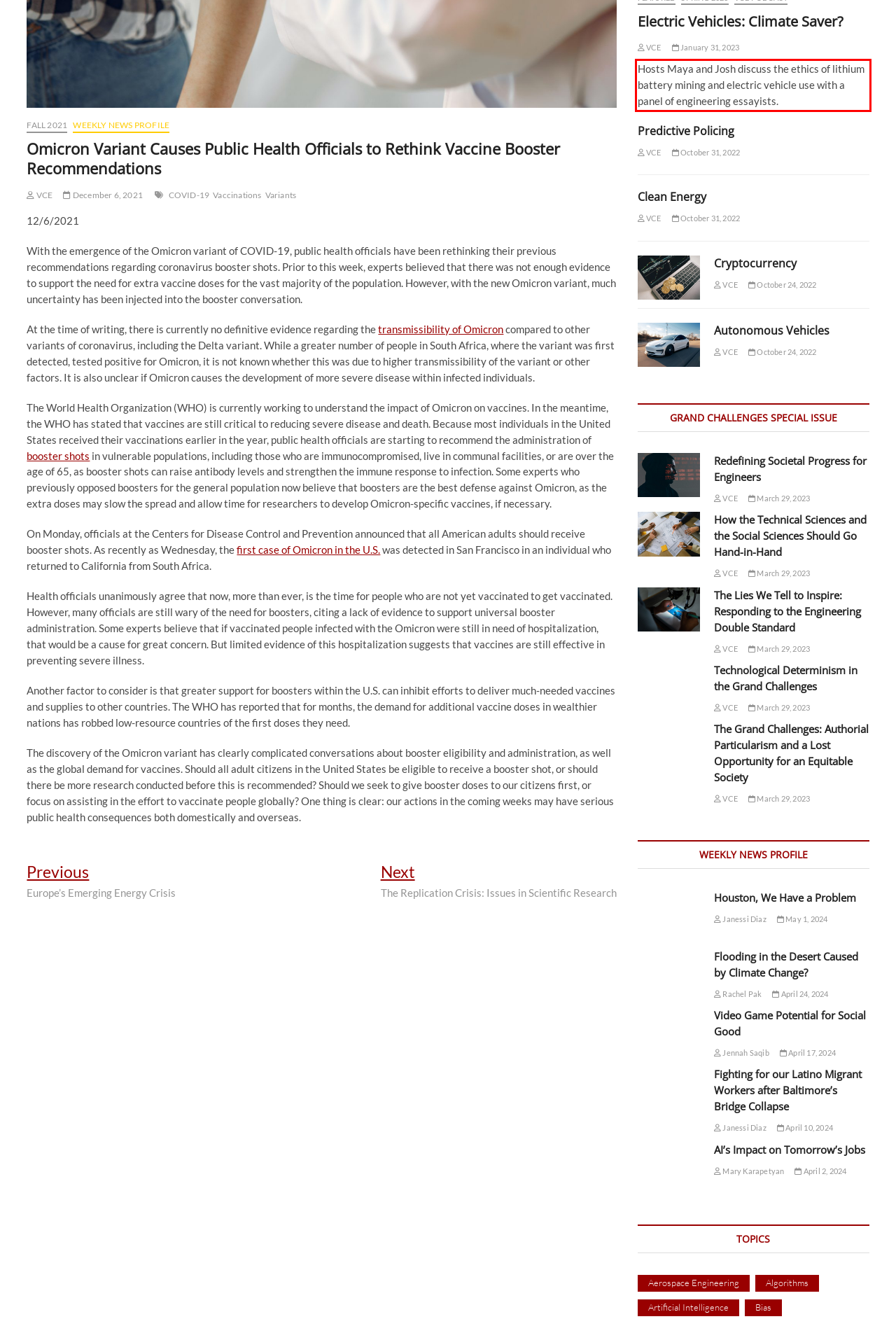Review the webpage screenshot provided, and perform OCR to extract the text from the red bounding box.

Hosts Maya and Josh discuss the ethics of lithium battery mining and electric vehicle use with a panel of engineering essayists.